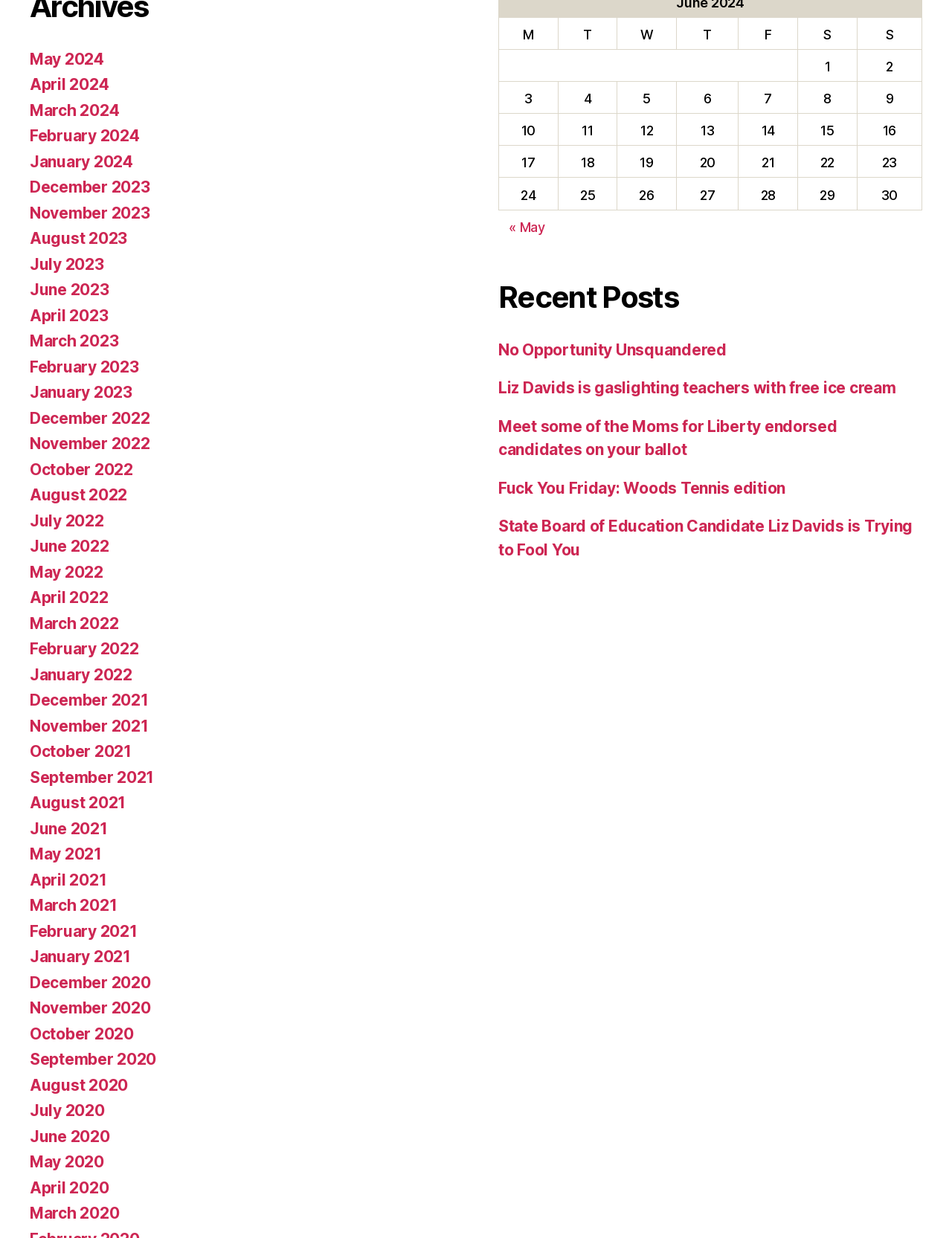How many columns are in the grid?
Ensure your answer is thorough and detailed.

I examined the grid on the webpage and counted the number of columns. I found that there are 7 columns, labeled M, T, W, T, F, S, and S.